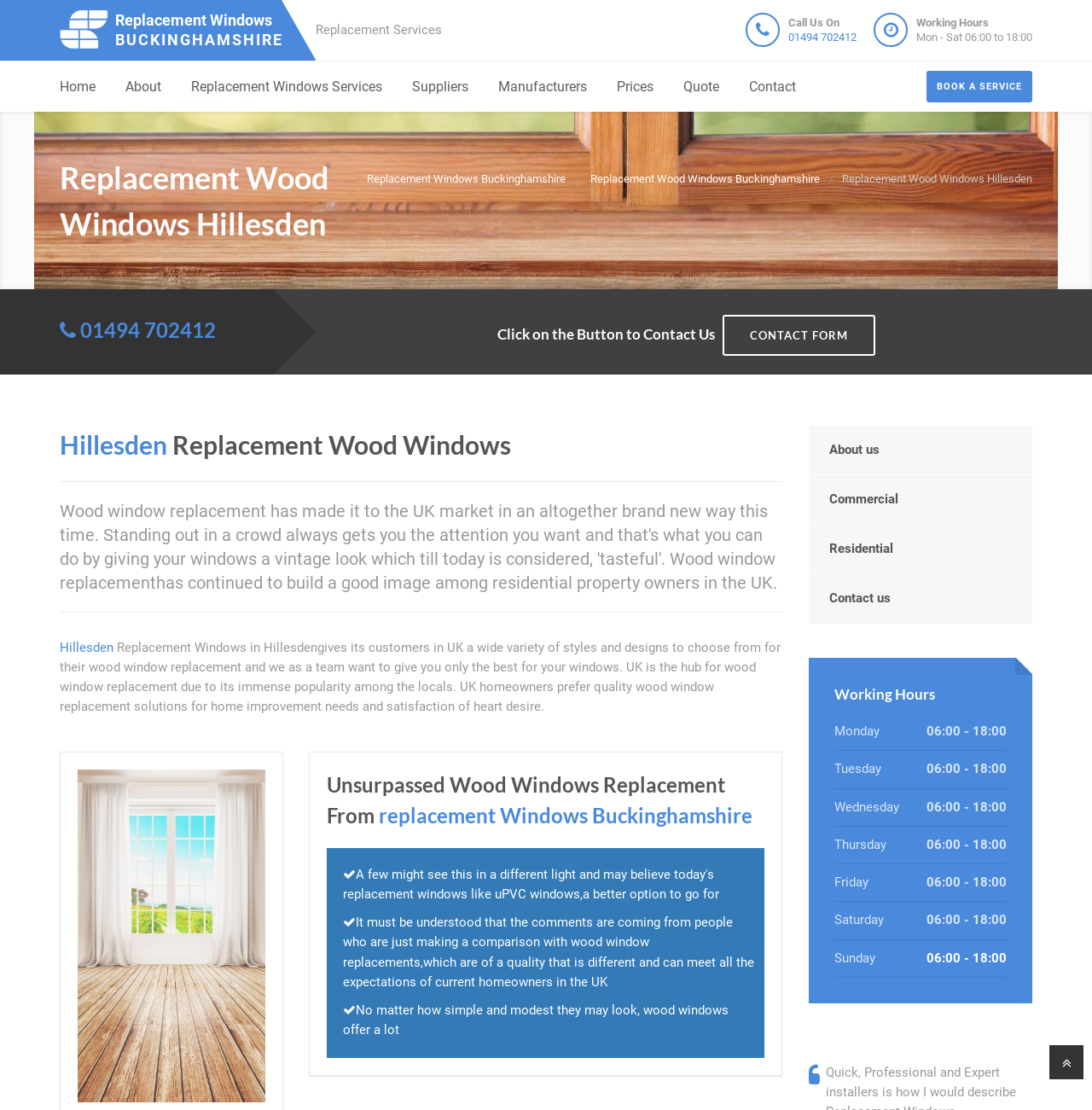Determine the coordinates of the bounding box that should be clicked to complete the instruction: "Learn more about Replacement Wood Windows Buckinghamshire". The coordinates should be represented by four float numbers between 0 and 1: [left, top, right, bottom].

[0.541, 0.155, 0.751, 0.166]